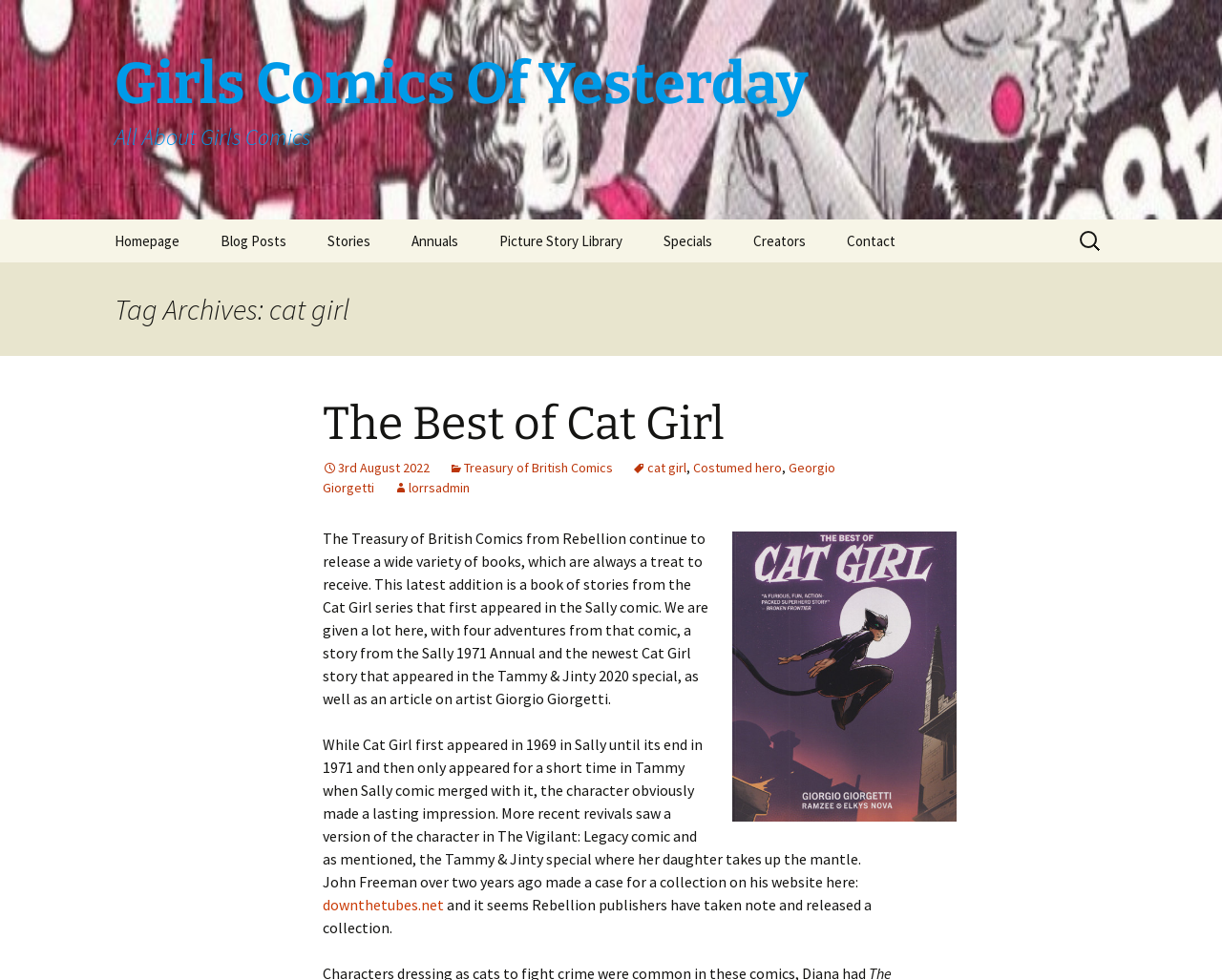Extract the main headline from the webpage and generate its text.

Girls Comics Of Yesterday